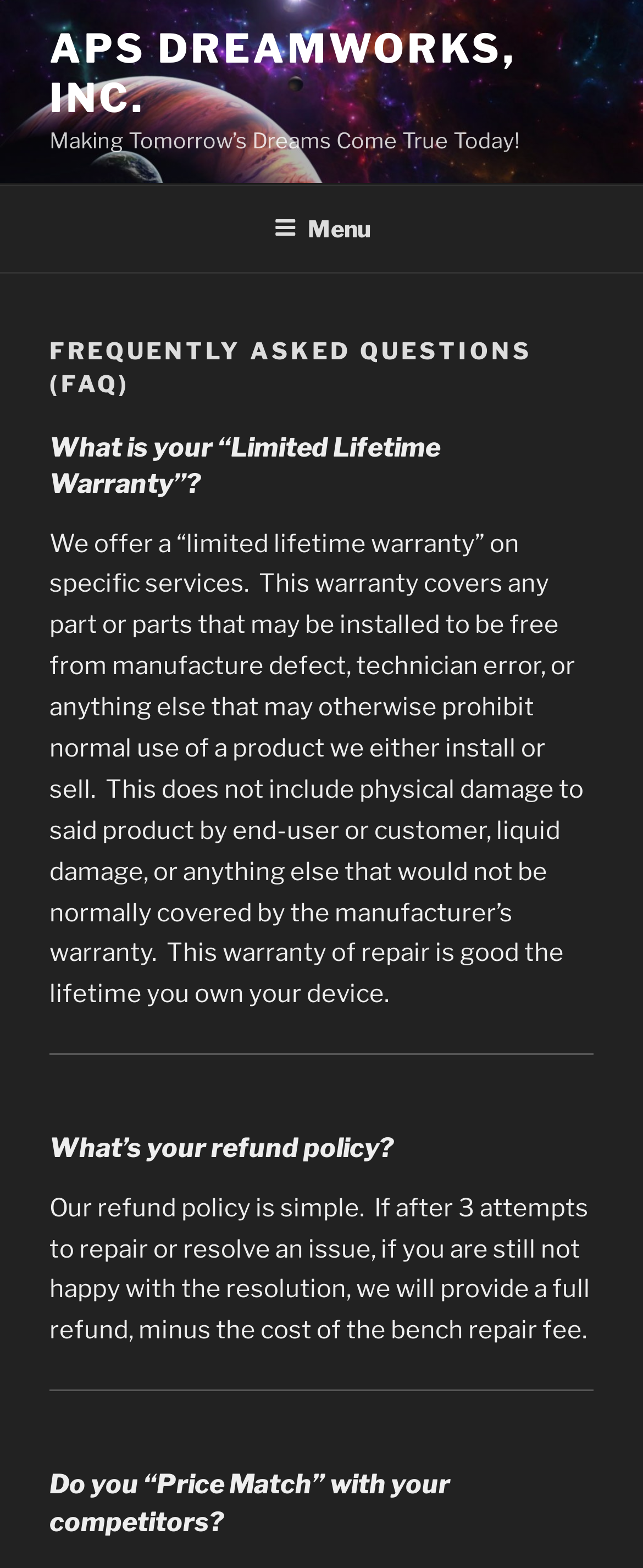Please answer the following question using a single word or phrase: 
How many attempts to repair or resolve an issue are allowed for a refund?

3 attempts